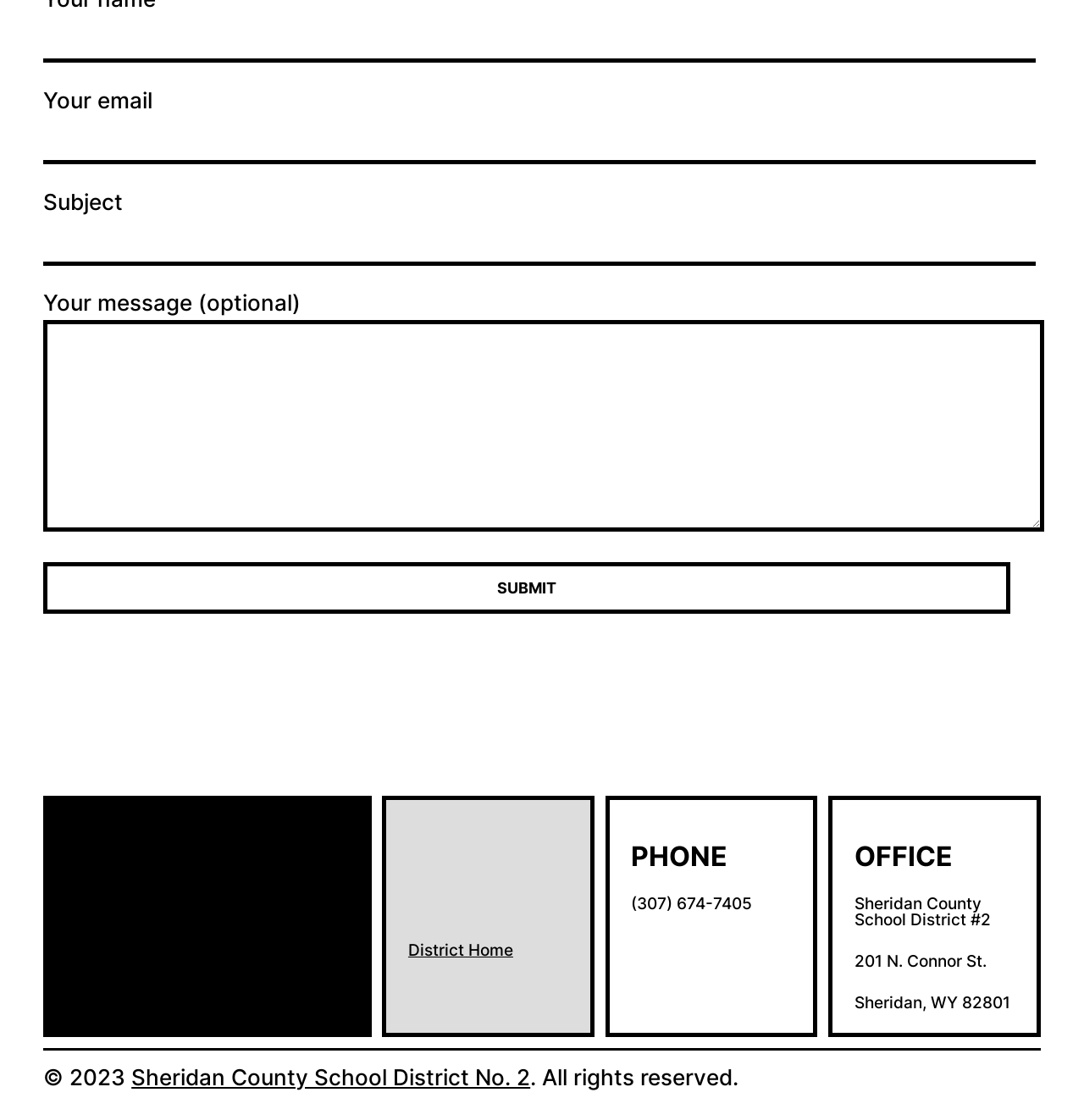Based on the provided description, "District Home", find the bounding box of the corresponding UI element in the screenshot.

[0.377, 0.839, 0.473, 0.857]